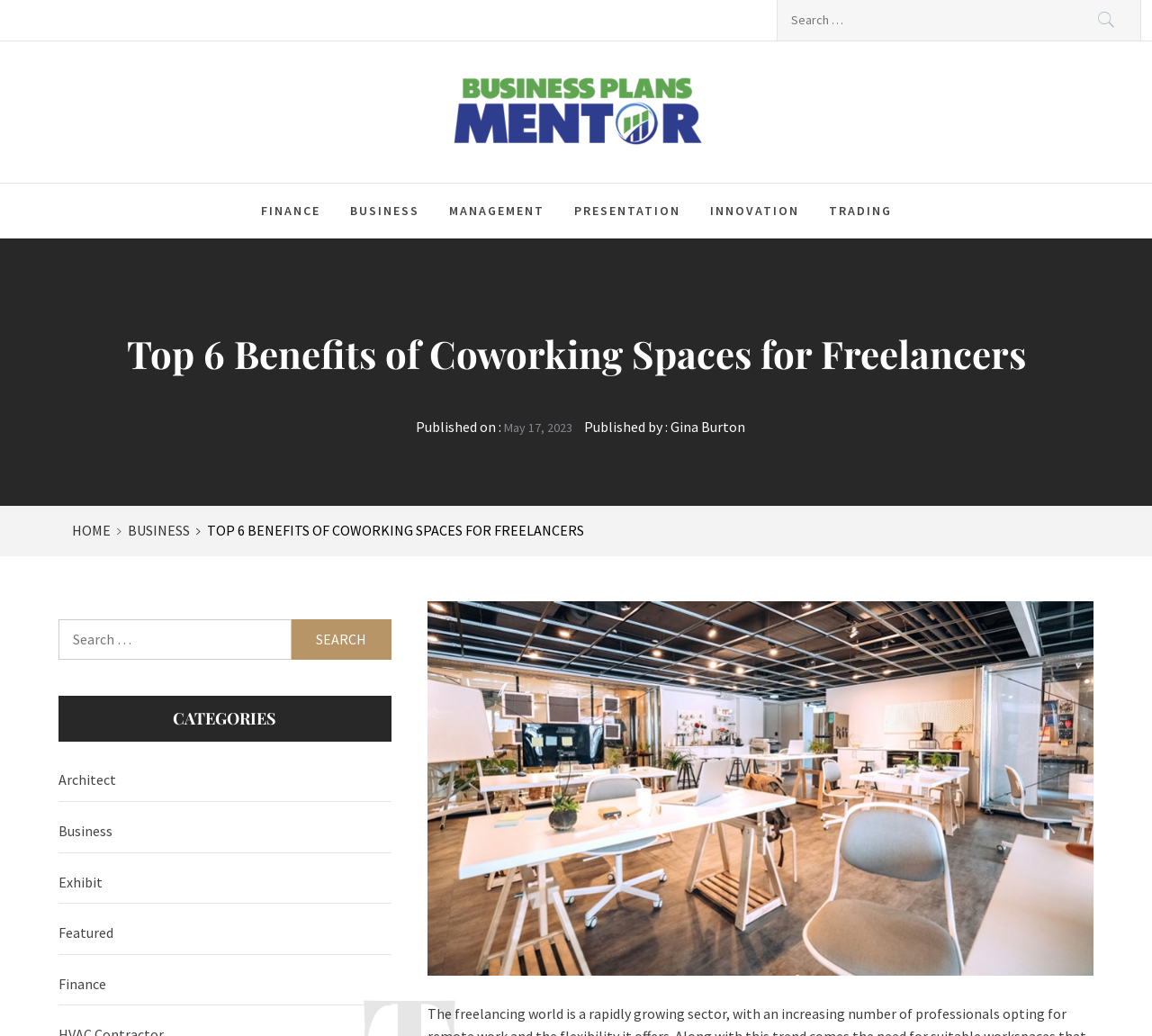Using the element description: "parent_node: Search for: value="Search"", determine the bounding box coordinates. The coordinates should be in the format [left, top, right, bottom], with values between 0 and 1.

[0.253, 0.598, 0.34, 0.637]